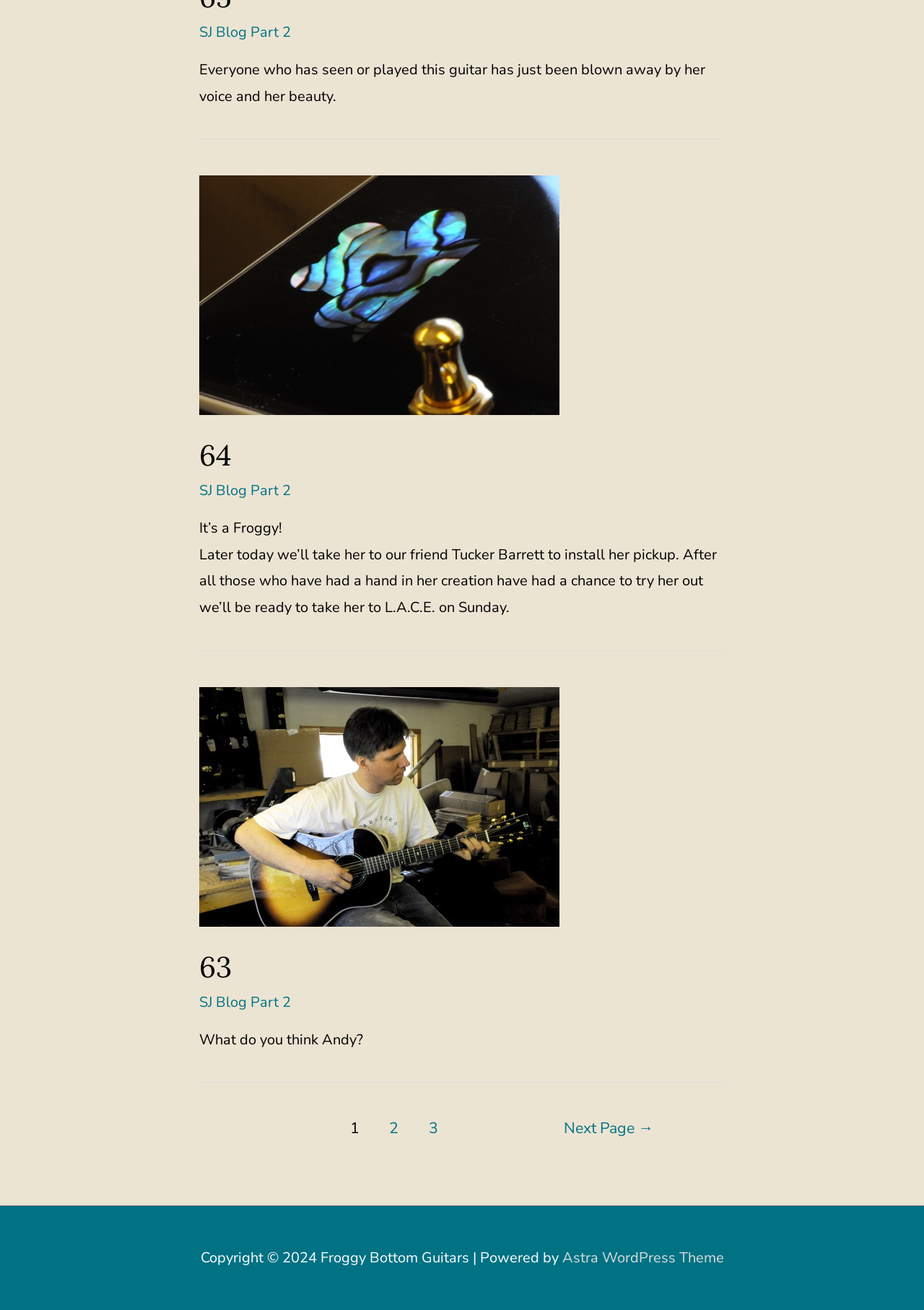Answer the question using only one word or a concise phrase: What is the name of the guitar mentioned in the article?

Froggy